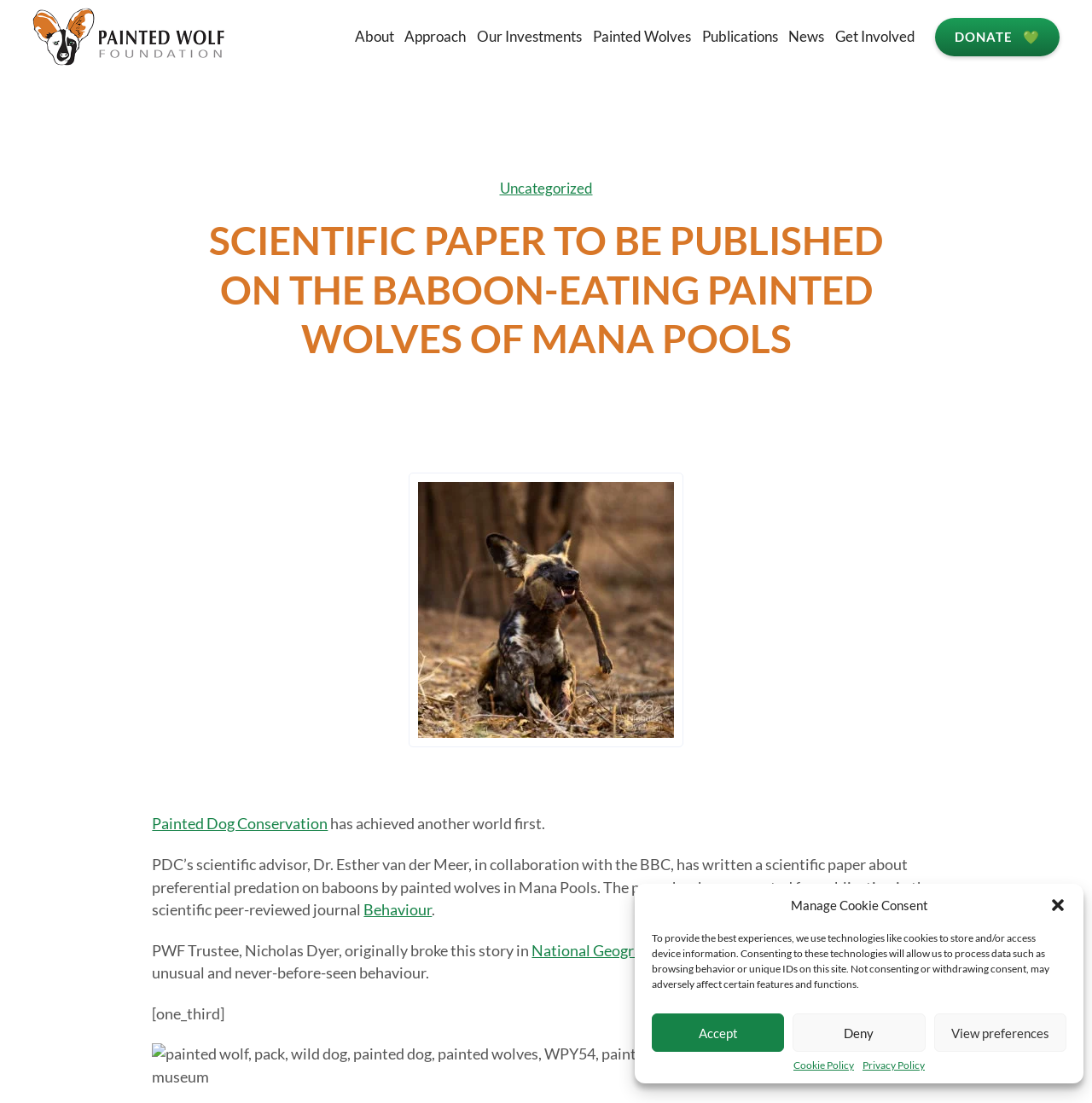Refer to the screenshot and give an in-depth answer to this question: Who is the scientific advisor of PDC?

I found the answer by reading the paragraph that mentions the scientific paper and the collaboration with the BBC, where Dr. Esther van der Meer is mentioned as the scientific advisor of PDC.